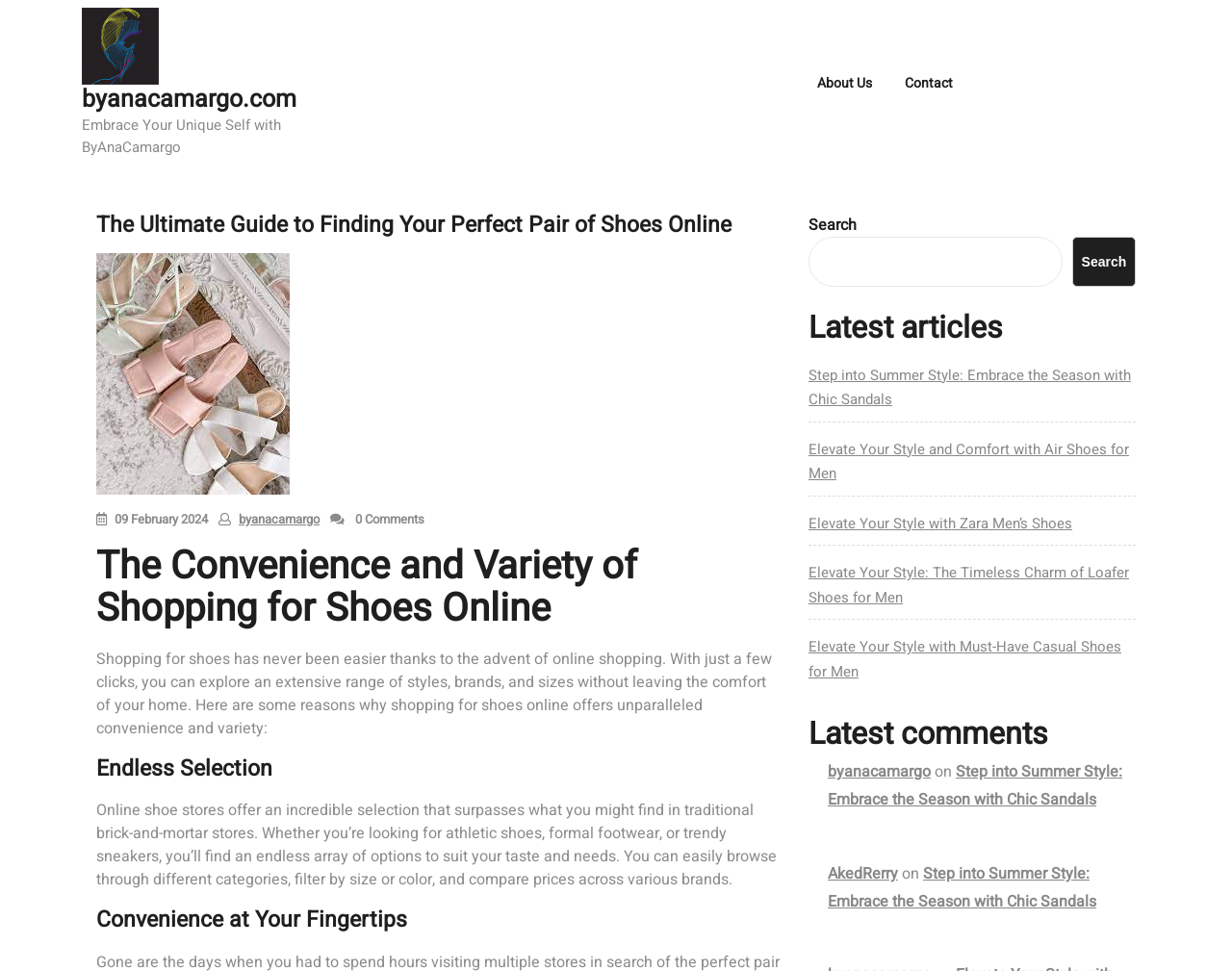How many latest articles are listed?
Based on the screenshot, give a detailed explanation to answer the question.

On the webpage, there are five links to latest articles, each with a different title and focus. These articles appear to be related to shoes and fashion, and are likely blog posts or guides that provide information and advice to readers.